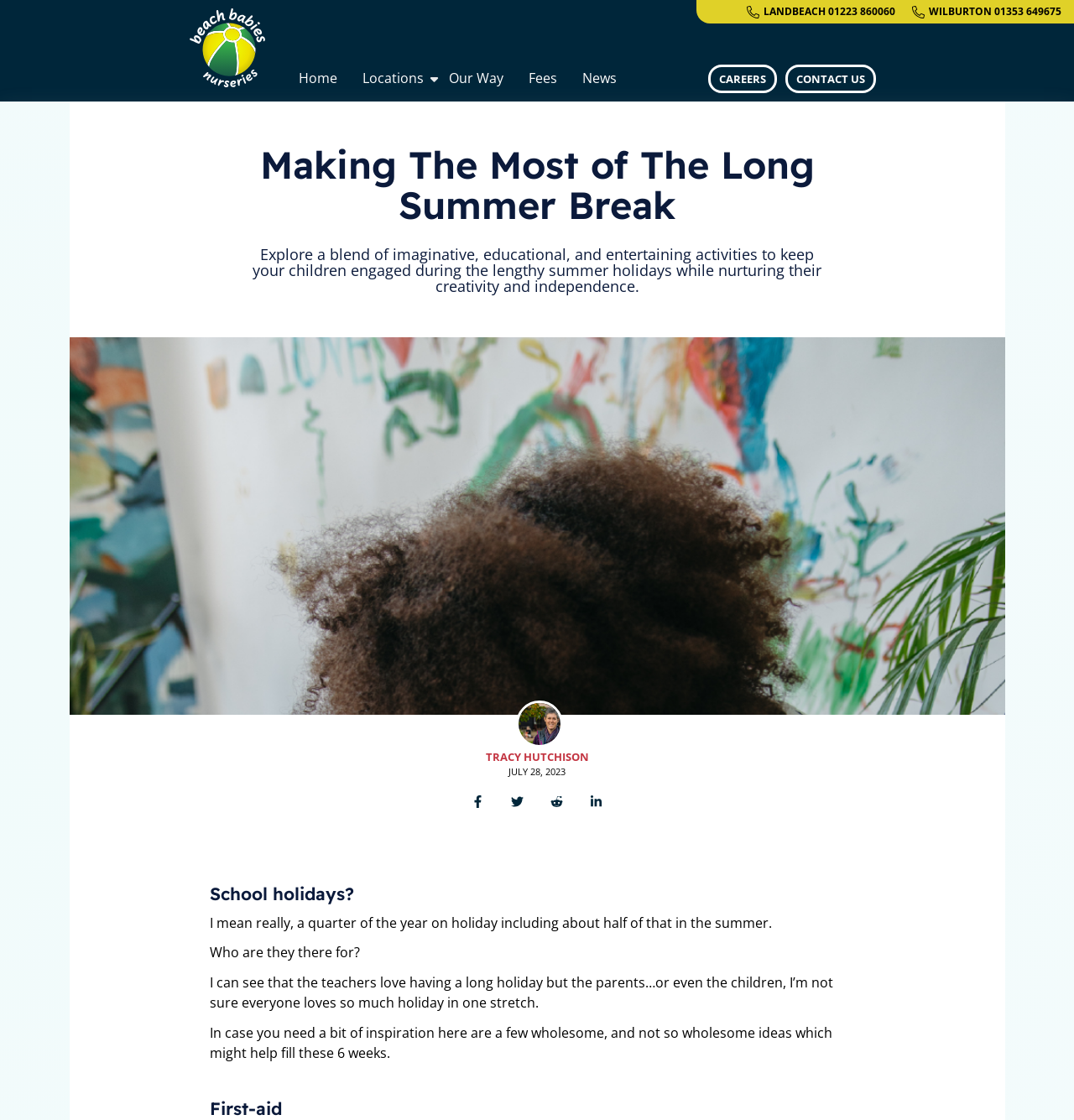Locate the bounding box coordinates of the clickable region necessary to complete the following instruction: "Click the 'Share on Facebook' link". Provide the coordinates in the format of four float numbers between 0 and 1, i.e., [left, top, right, bottom].

[0.427, 0.708, 0.463, 0.725]